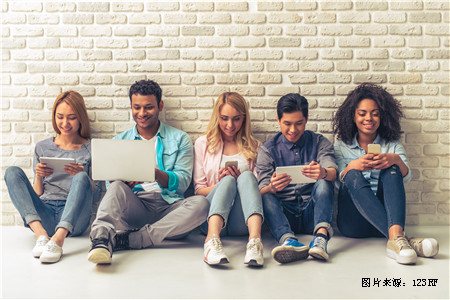What is the atmosphere in the image?
Please provide a full and detailed response to the question.

The relaxed posture and smiles of the individuals in the image suggest a light-hearted and engaging atmosphere, possibly indicating a collaborative study session or a friendly gathering among peers.